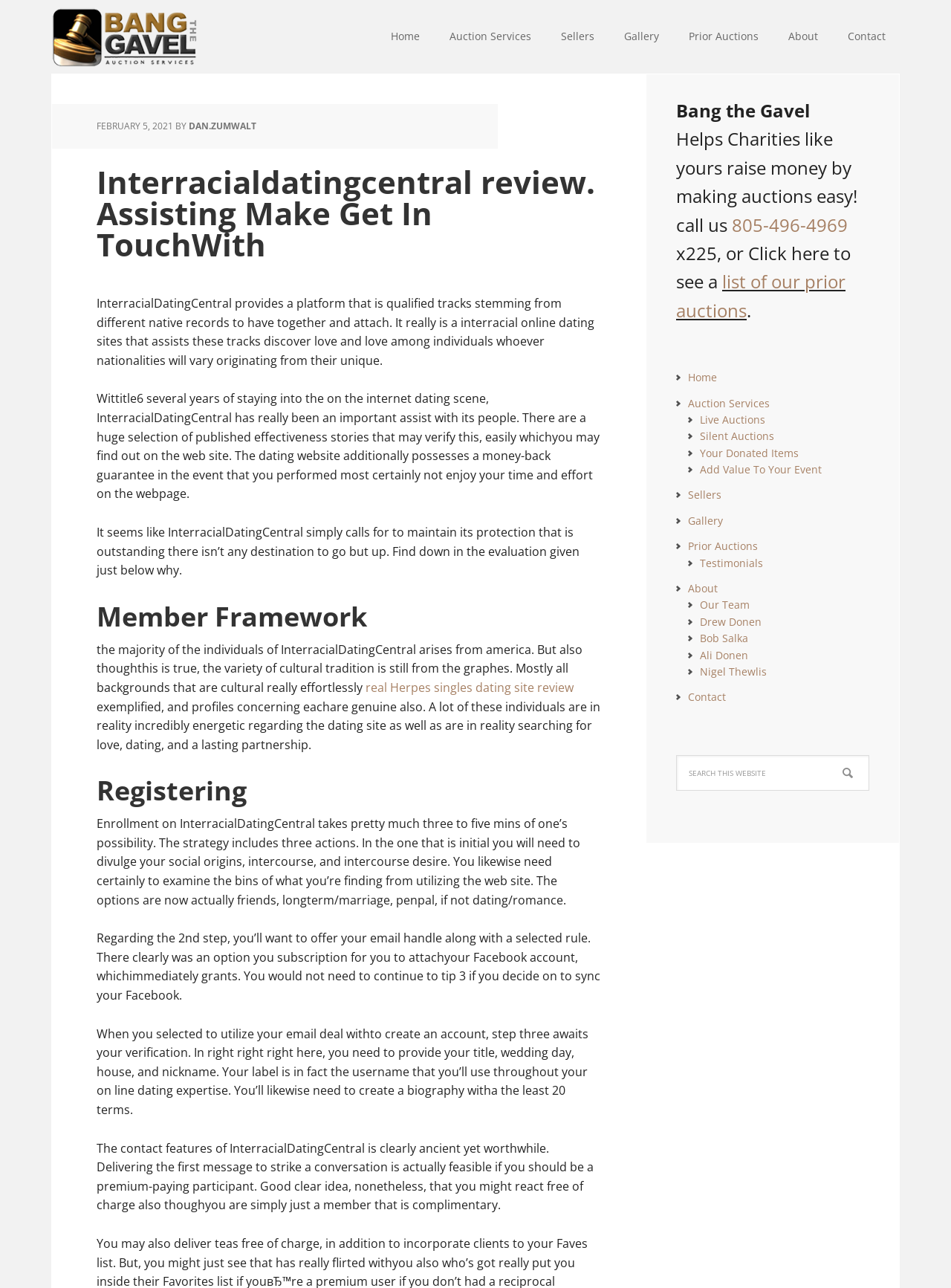Provide a brief response to the question below using one word or phrase:
What is the name of the author of the review on InterracialDatingCentral?

DAN.ZUMWALT